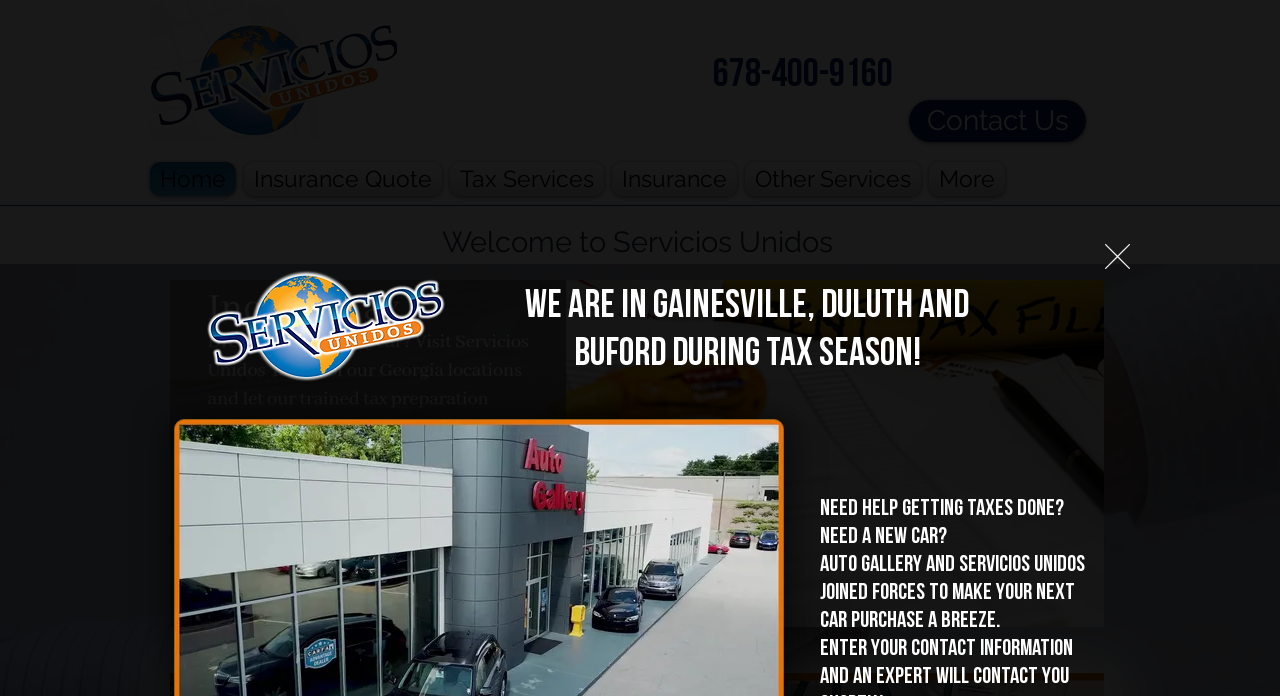What is the company logo?
Craft a detailed and extensive response to the question.

I found the company logo by looking at the top-left section of the webpage, where I saw an image element with the description 'logo website with globe.png', which suggests that the logo is a globe.